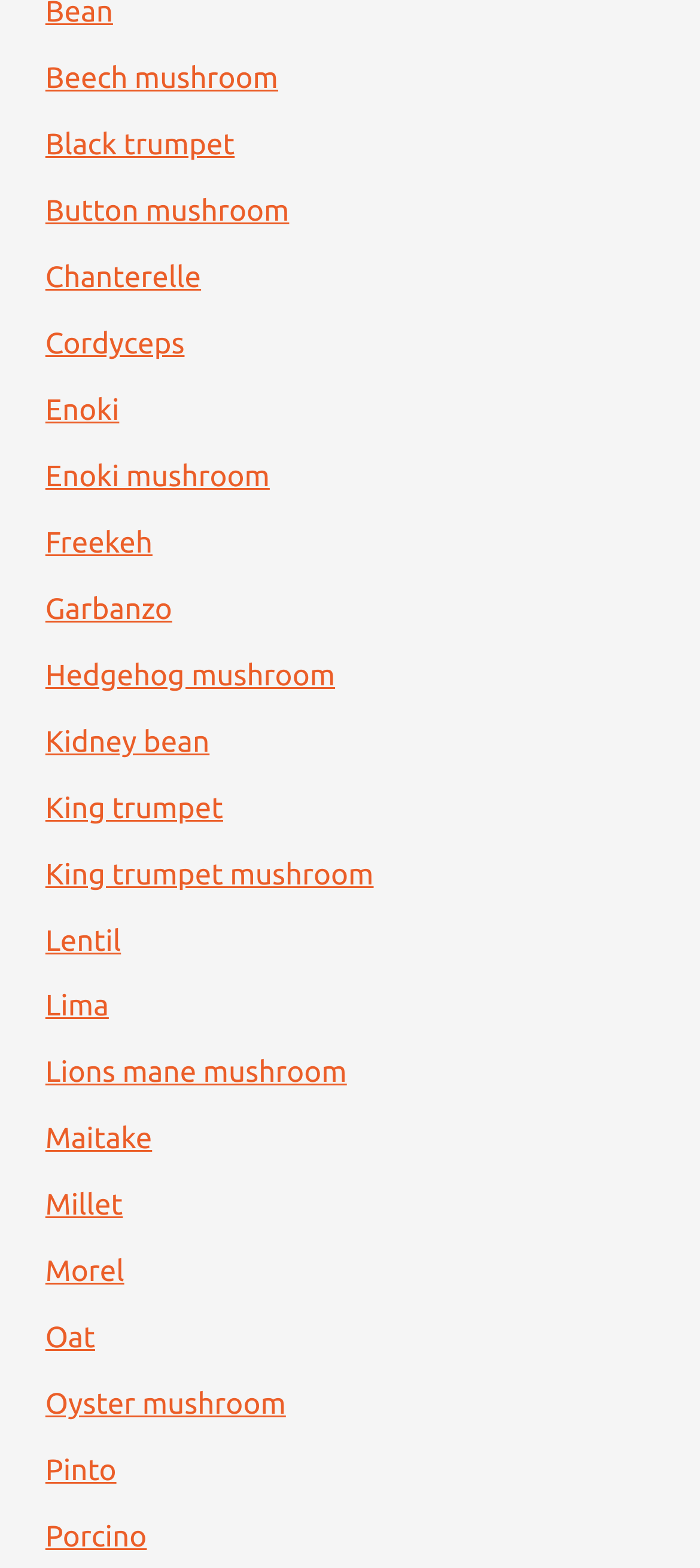Answer the question briefly using a single word or phrase: 
What is the last legume type listed?

Porcino